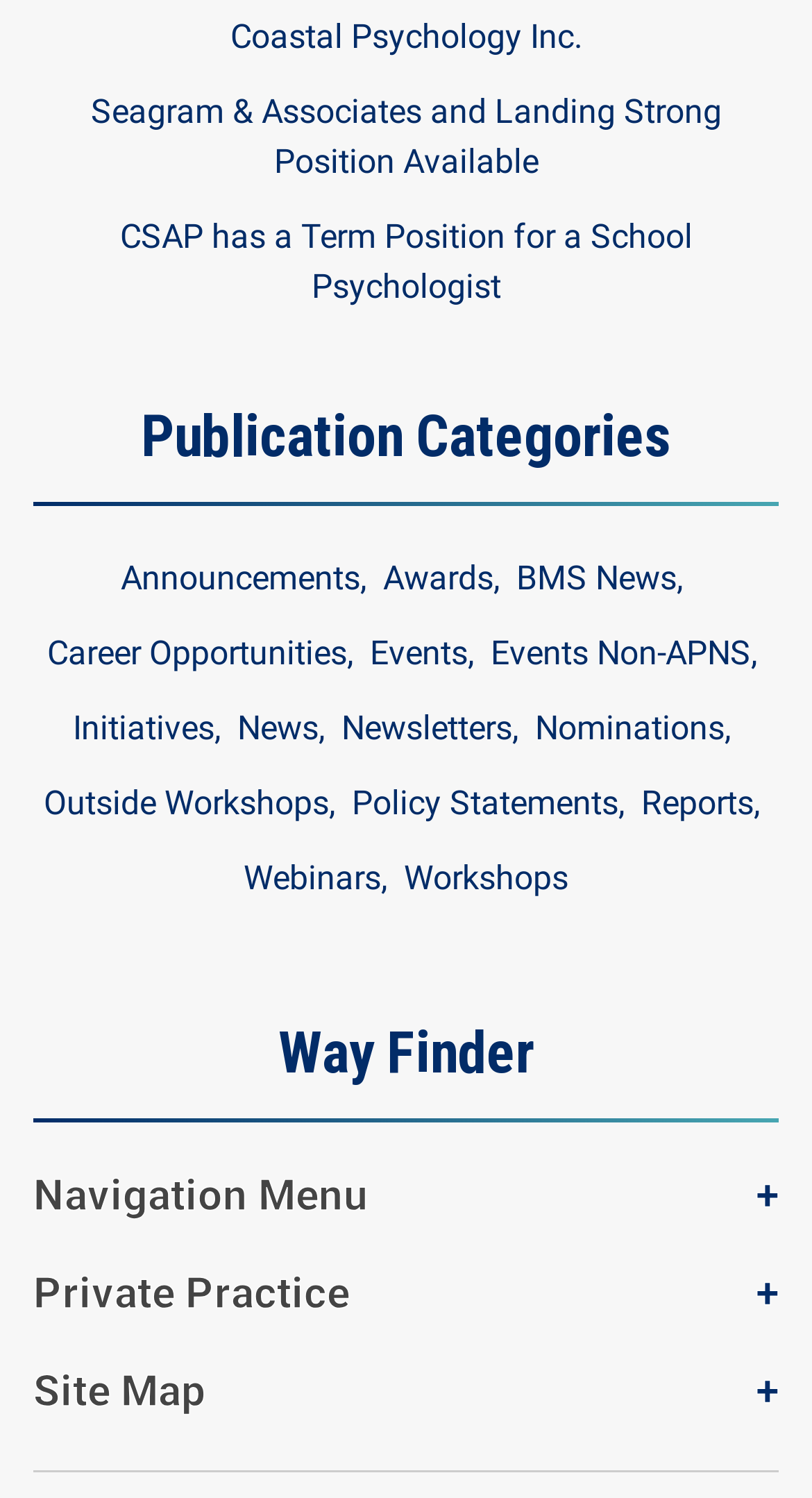What is the last link under Publication Categories?
Refer to the screenshot and answer in one word or phrase.

Workshops